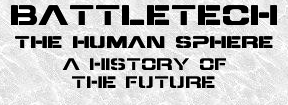What is the theme of the title banner?
Please give a detailed answer to the question using the information shown in the image.

The caption describes the title banner as illustrating a futuristic and adventurous theme, which suggests that the image conveys a sense of excitement and exploration, typical of science fiction and futuristic settings.